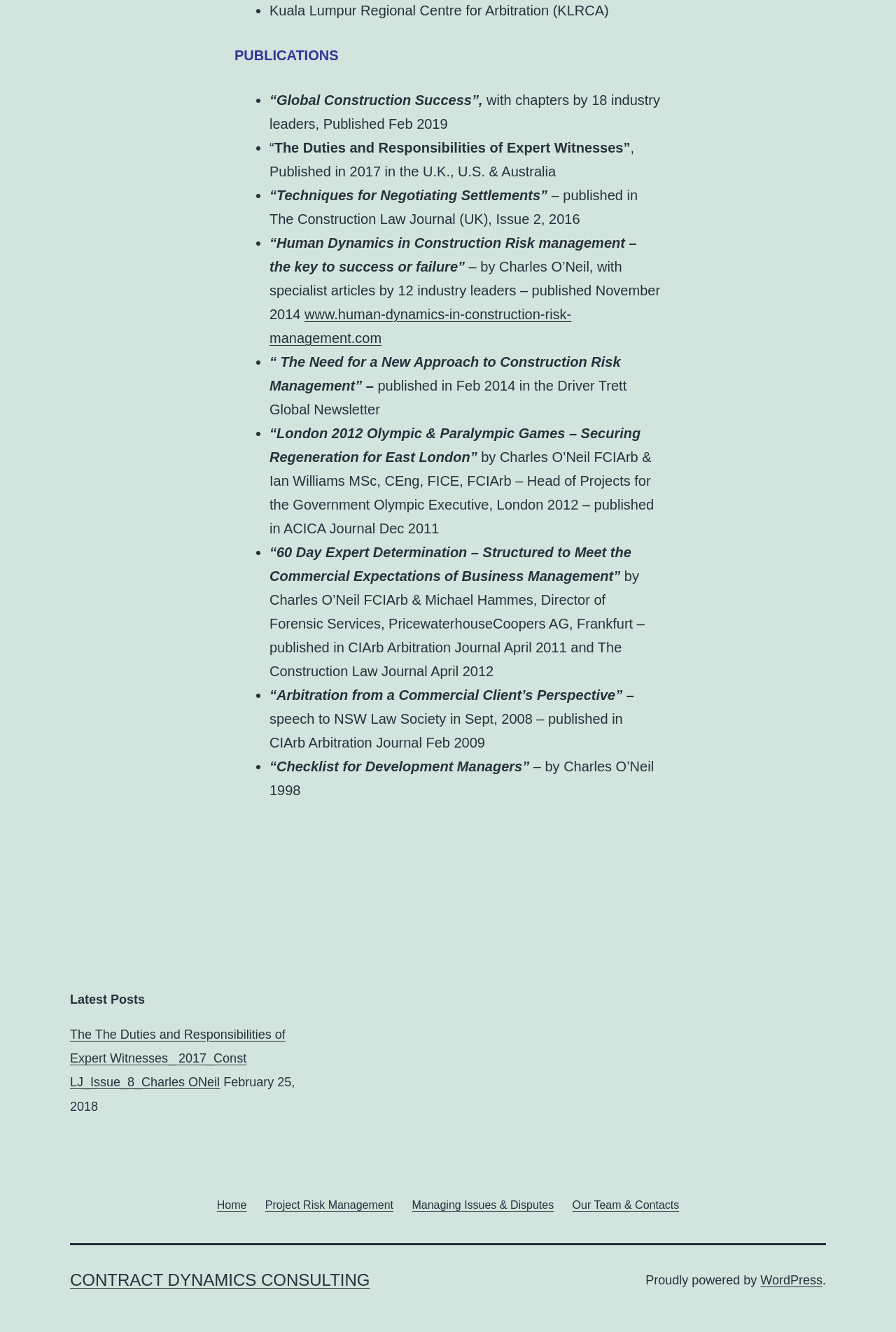Locate the bounding box coordinates of the clickable part needed for the task: "Go to the 'Blog' page".

None